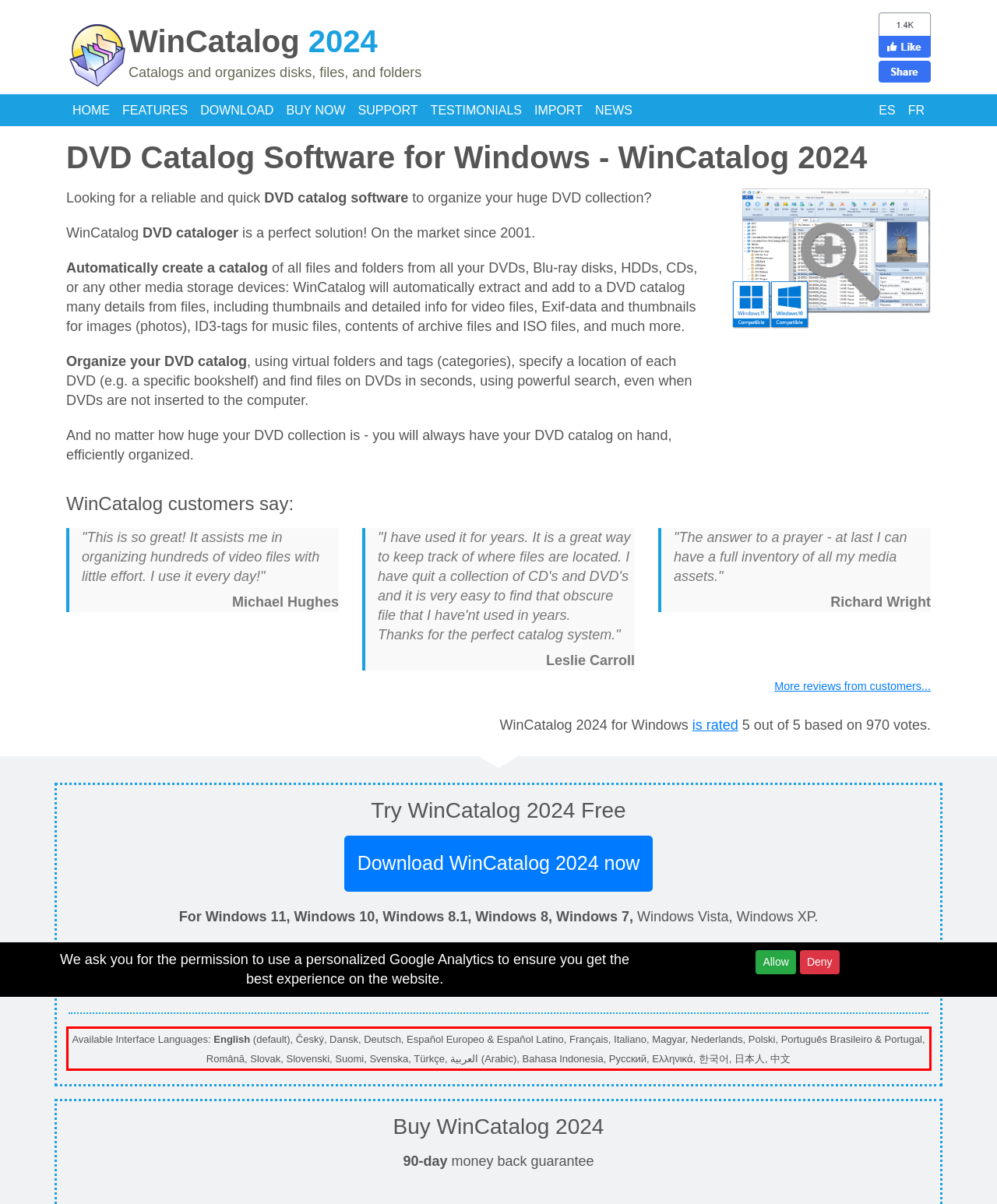You are provided with a screenshot of a webpage containing a red bounding box. Please extract the text enclosed by this red bounding box.

Available Interface Languages: English (default), Český, Dansk, Deutsch, Español Europeo & Español Latino, Français, Italiano, Magyar, Nederlands, Polski, Português Brasileiro & Portugal, Română, Slovak, Slovenski, Suomi, Svenska, Türkçe, العربية (Arabic), Bahasa Indonesia, Русский, Ελληνικά, 한국어, 日本人, 中文